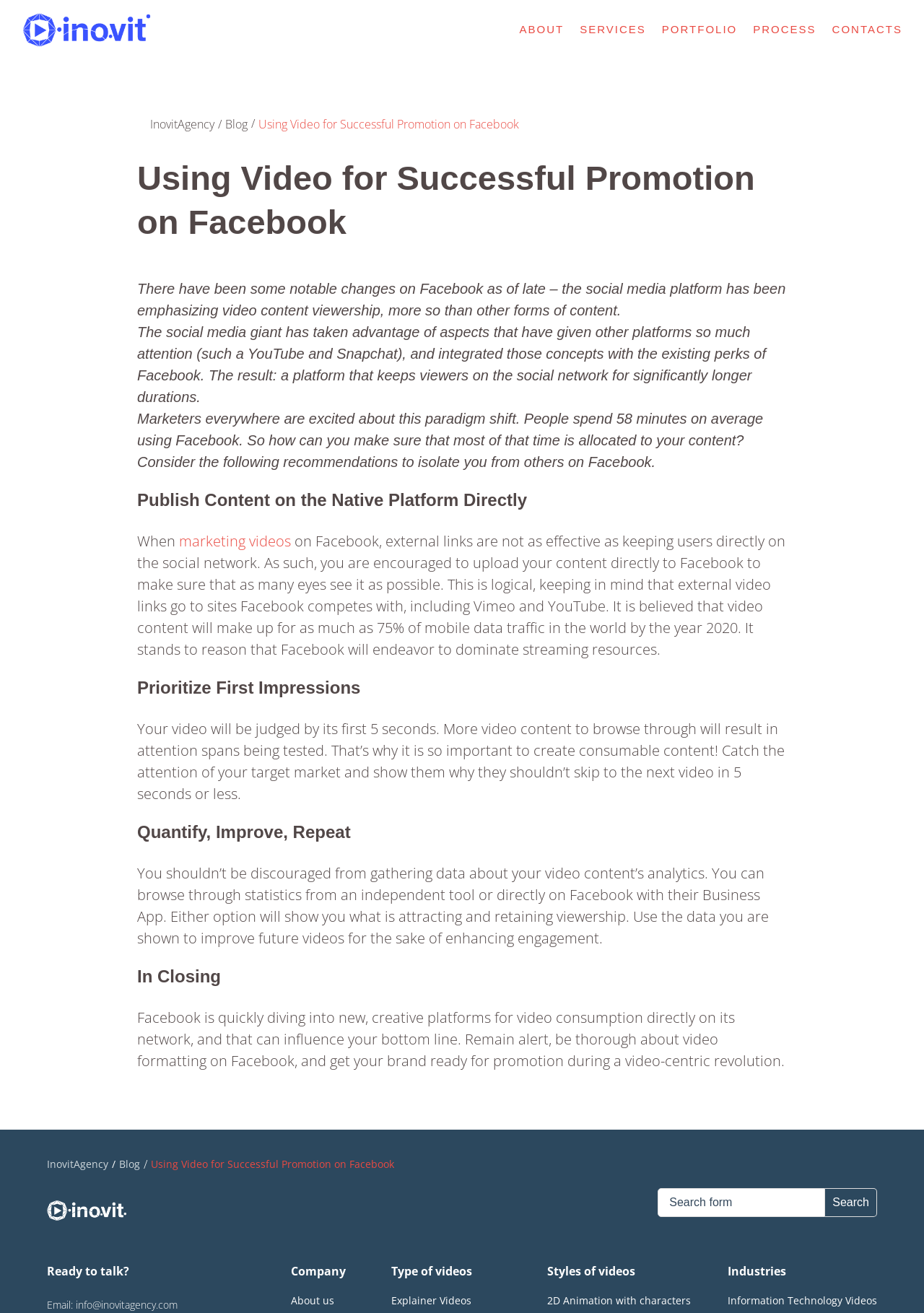Create a detailed summary of the webpage's content and design.

The webpage is about using video for successful promotion on Facebook, specifically discussing how to create engaging video content to capture users' attention. The page has a navigation menu at the top with links to "ABOUT", "SERVICES", "PORTFOLIO", "PROCESS", and "CONTACTS". Below the navigation menu, there is a main section with a heading "Using Video for Successful Promotion on Facebook" and several paragraphs of text discussing the importance of video content on Facebook, how to publish content on the native platform directly, prioritize first impressions, quantify and improve video performance, and more.

The main section is divided into several subheadings, including "Publish Content on the Native Platform Directly", "Prioritize First Impressions", "Quantify, Improve, Repeat", and "In Closing". Each subheading has a corresponding paragraph of text providing more information and recommendations for creating successful video content on Facebook.

At the bottom of the page, there is a footer section with links to "InovitAgency", "Blog", and "Using Video for Successful Promotion on Facebook" again. There is also a search form with a textbox and a "Search" button, as well as a section with contact information, including an email address and links to "About us", "Explainer Videos", "2D Animation with characters", and "Information Technology Videos".